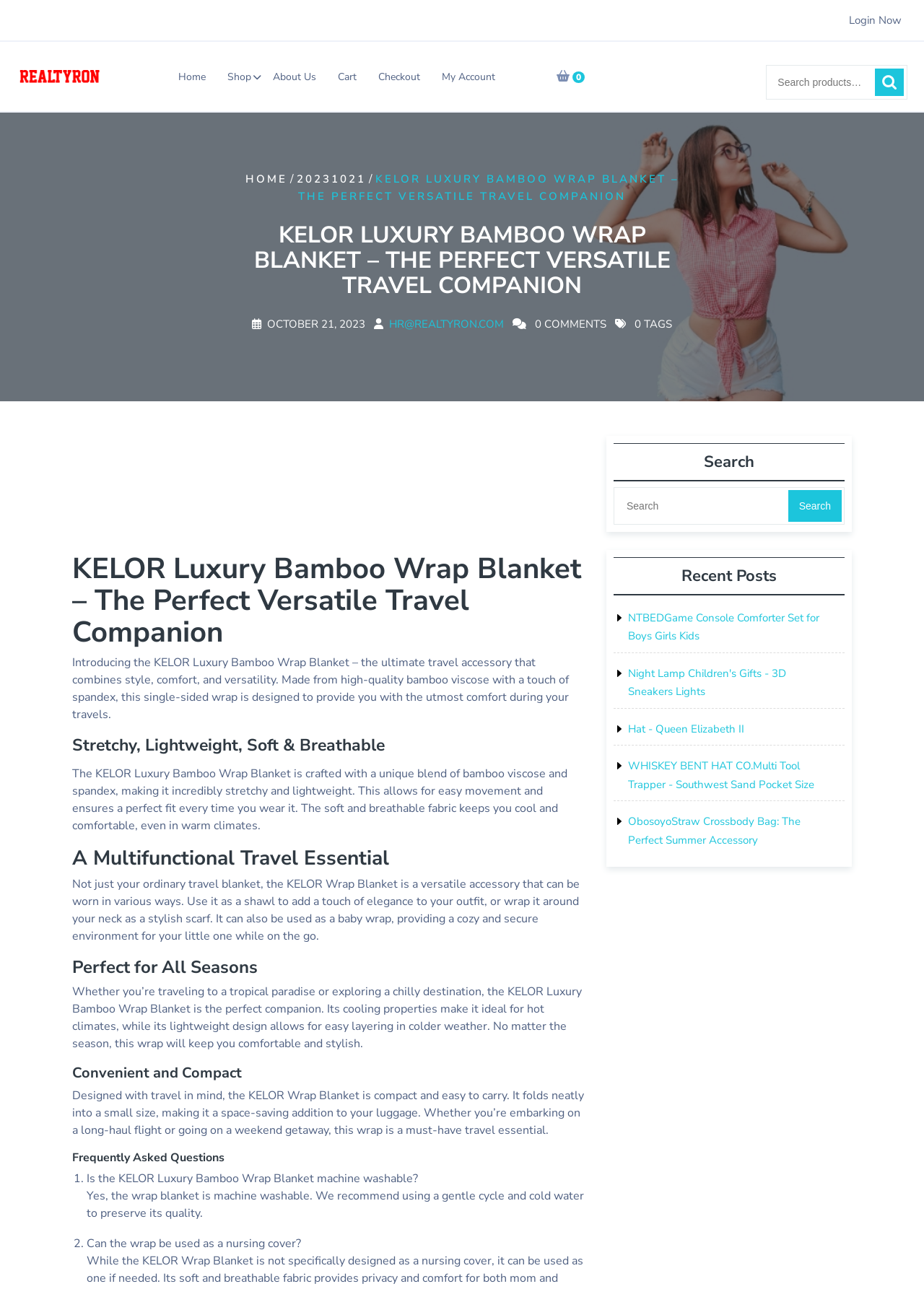What is the purpose of the search box?
Based on the image, answer the question with as much detail as possible.

I examined the search box element and its surrounding context, including the heading 'Search' and the button with the text 'Search', and determined that the purpose of the search box is to allow users to search the website for specific content.